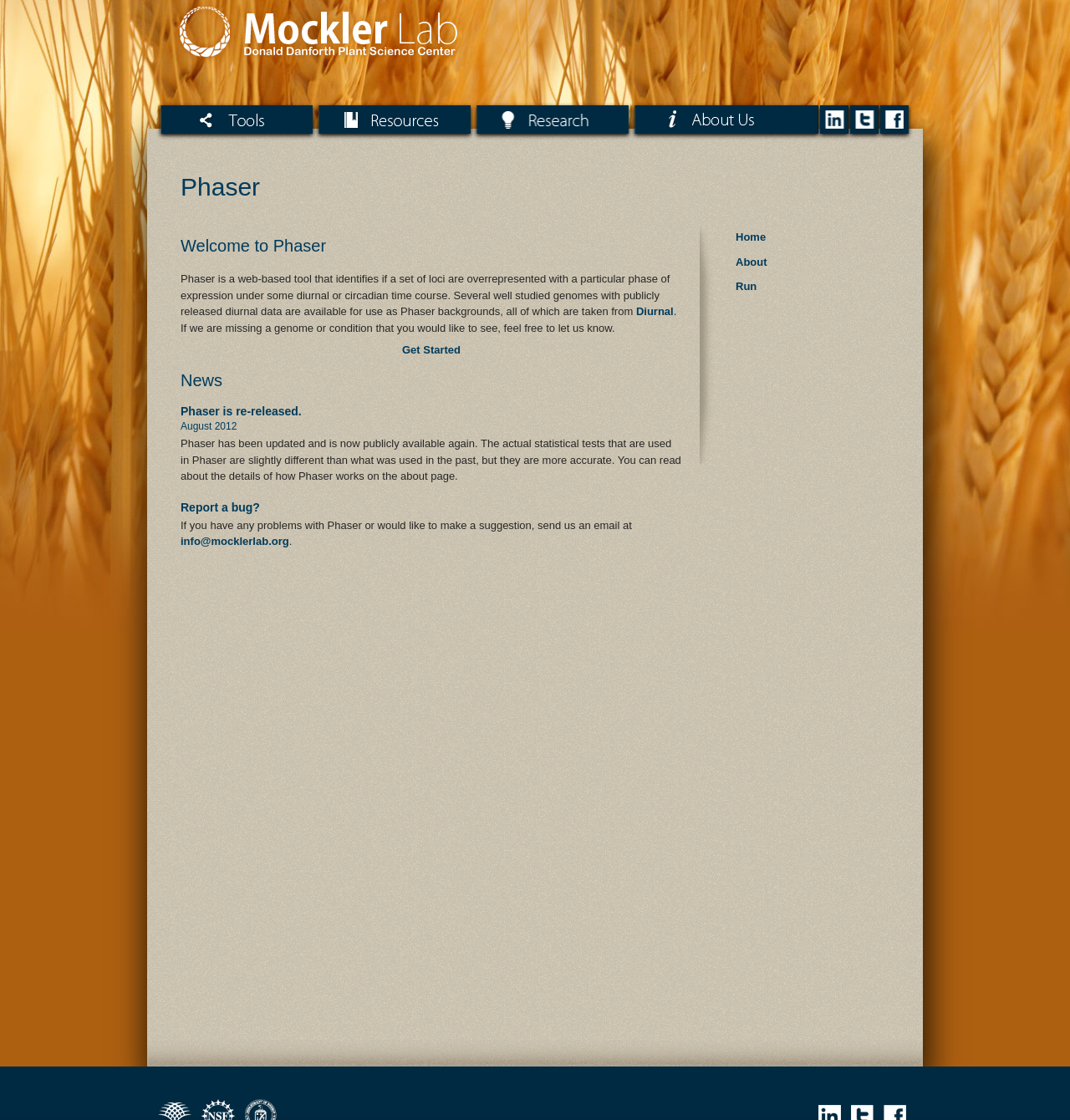Determine the bounding box coordinates for the HTML element described here: "Tools".

[0.15, 0.094, 0.292, 0.119]